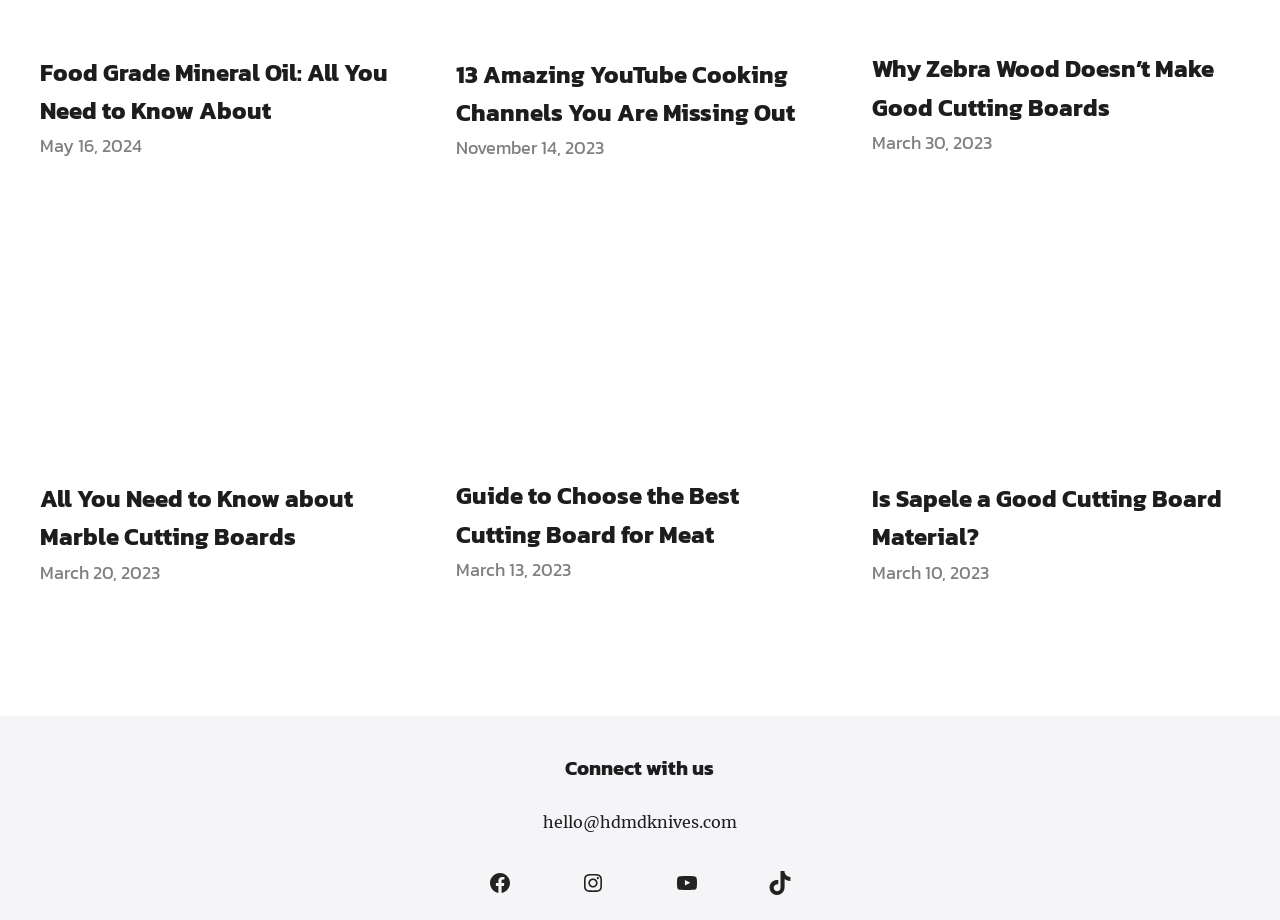How many YouTube cooking channels are mentioned in the second article?
Refer to the screenshot and answer in one word or phrase.

13